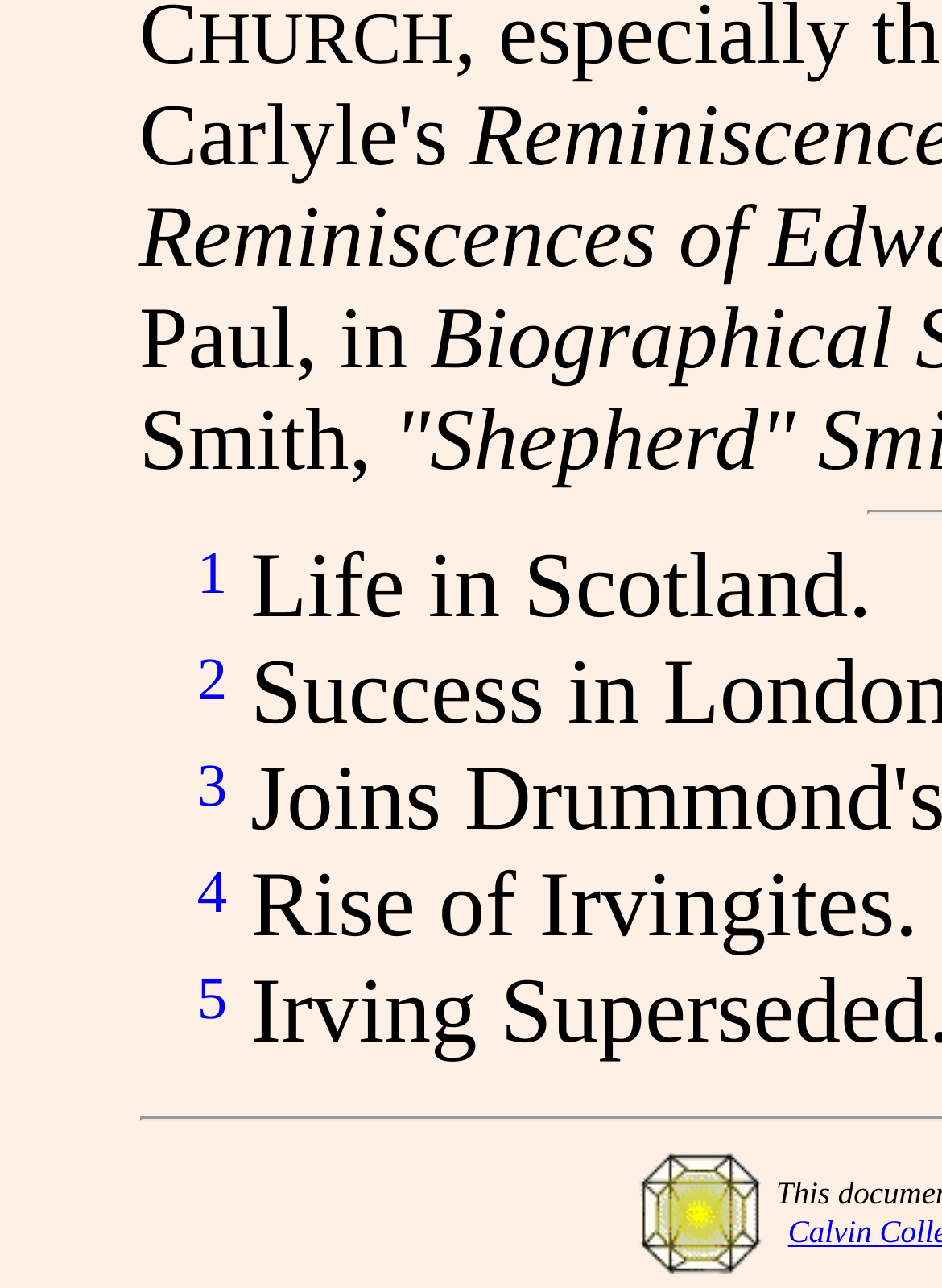Identify the bounding box of the HTML element described as: "alt="CCEL home page"".

[0.675, 0.968, 0.814, 1.0]